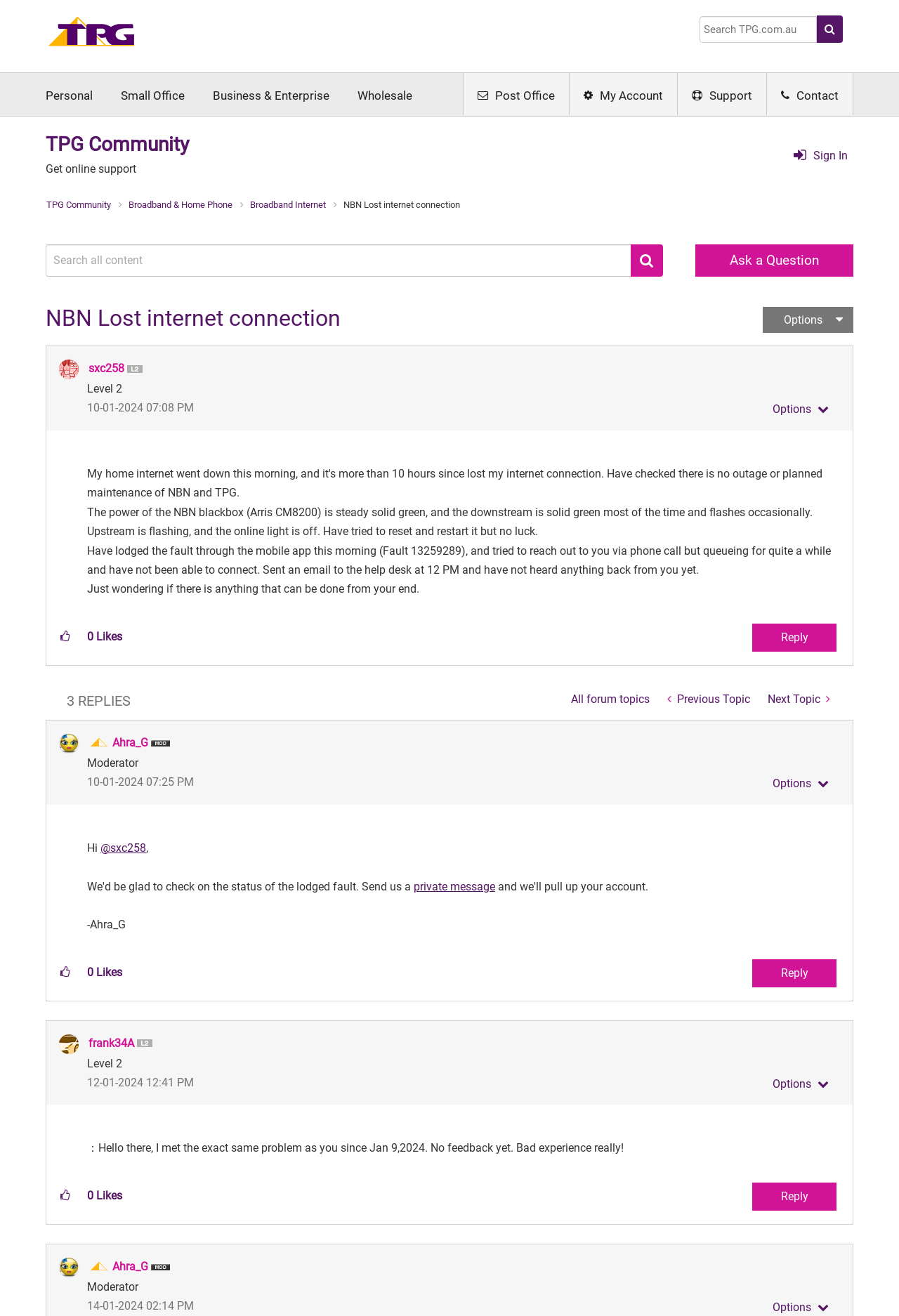What is the topic of this forum?
Using the image, elaborate on the answer with as much detail as possible.

I determined the topic of this forum by looking at the heading 'NBN Lost internet connection' which is located at the top of the webpage, indicating that this is the main topic of discussion.